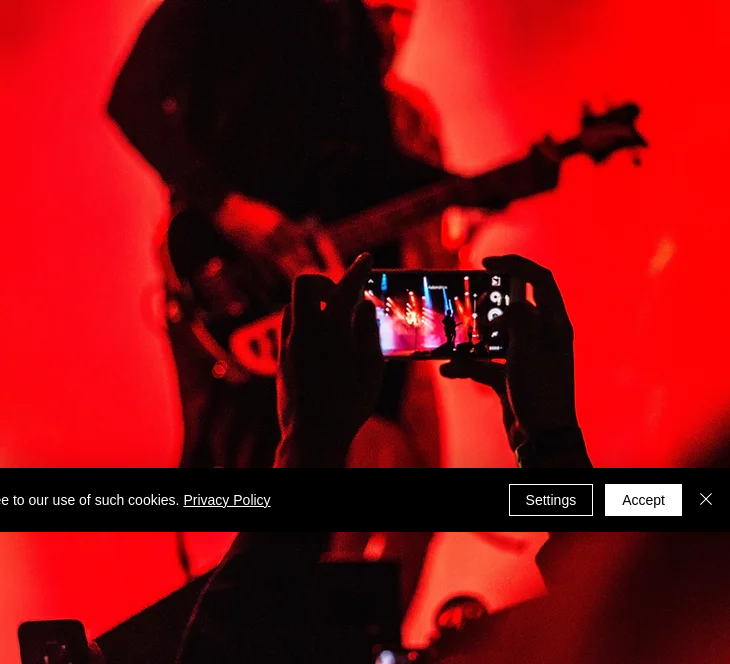What are the fans in the foreground doing?
Based on the image content, provide your answer in one word or a short phrase.

Recording the performance